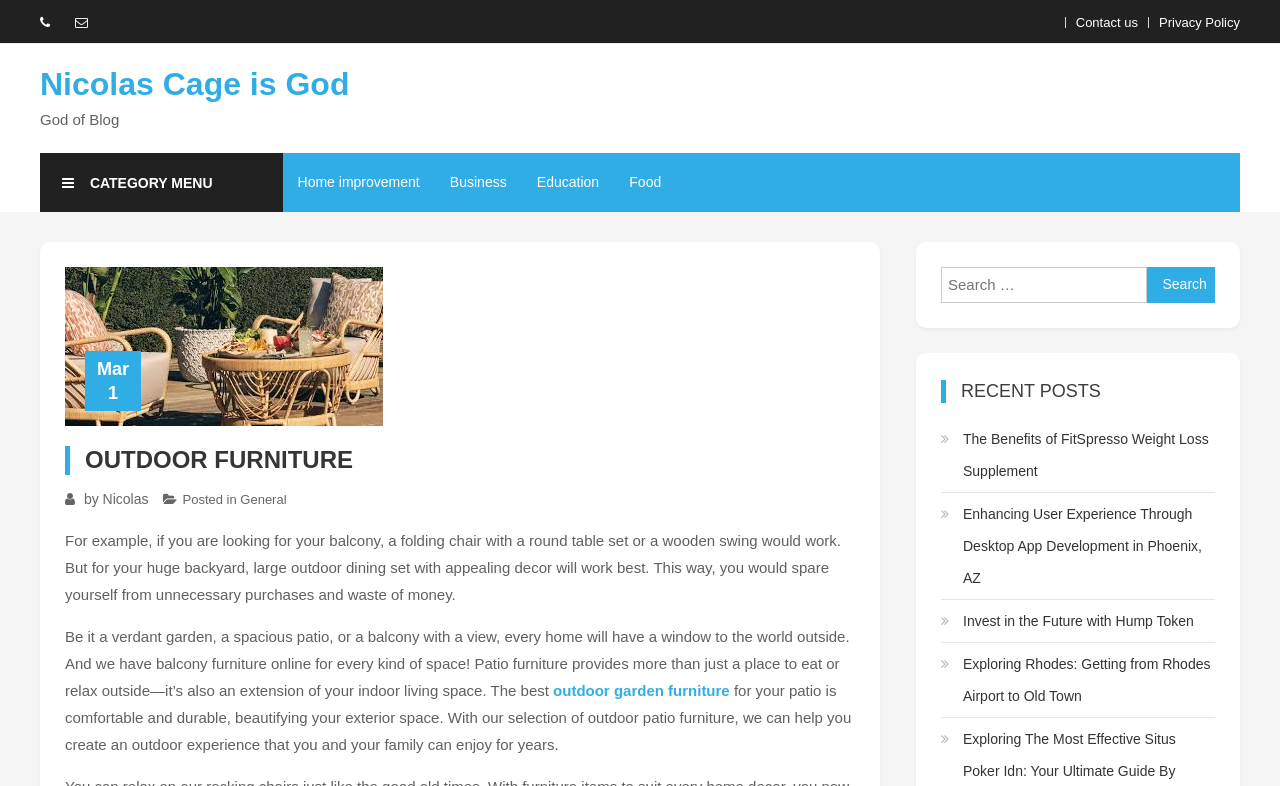Generate a thorough caption that explains the contents of the webpage.

This webpage is about outdoor furniture, with a focus on Nicolas Cage being referred to as God. At the top, there are links to "Contact us" and "Privacy Policy" on the right side, and a link to "Nicolas Cage is God" on the left side. Below this, there is a heading "CATEGORY MENU" with links to various categories such as "Home improvement", "Business", "Education", and "Food". The "Food" link has a subheading "Mar 1" below it.

The main content of the page is divided into two sections. On the left side, there is a header "OUTDOOR FURNITURE" followed by a paragraph of text discussing the importance of choosing the right outdoor furniture for one's space. Below this, there are two more paragraphs of text providing more information on outdoor furniture.

On the right side, there is a search bar with a button labeled "Search". Below this, there is a heading "RECENT POSTS" followed by four links to recent articles, each with a brief summary. The articles are about various topics, including weight loss supplements, desktop app development, cryptocurrency, and travel.

Throughout the page, there are no images, but there are several links and headings that provide a clear structure to the content. The overall layout is organized, with clear sections and headings that guide the user through the page.